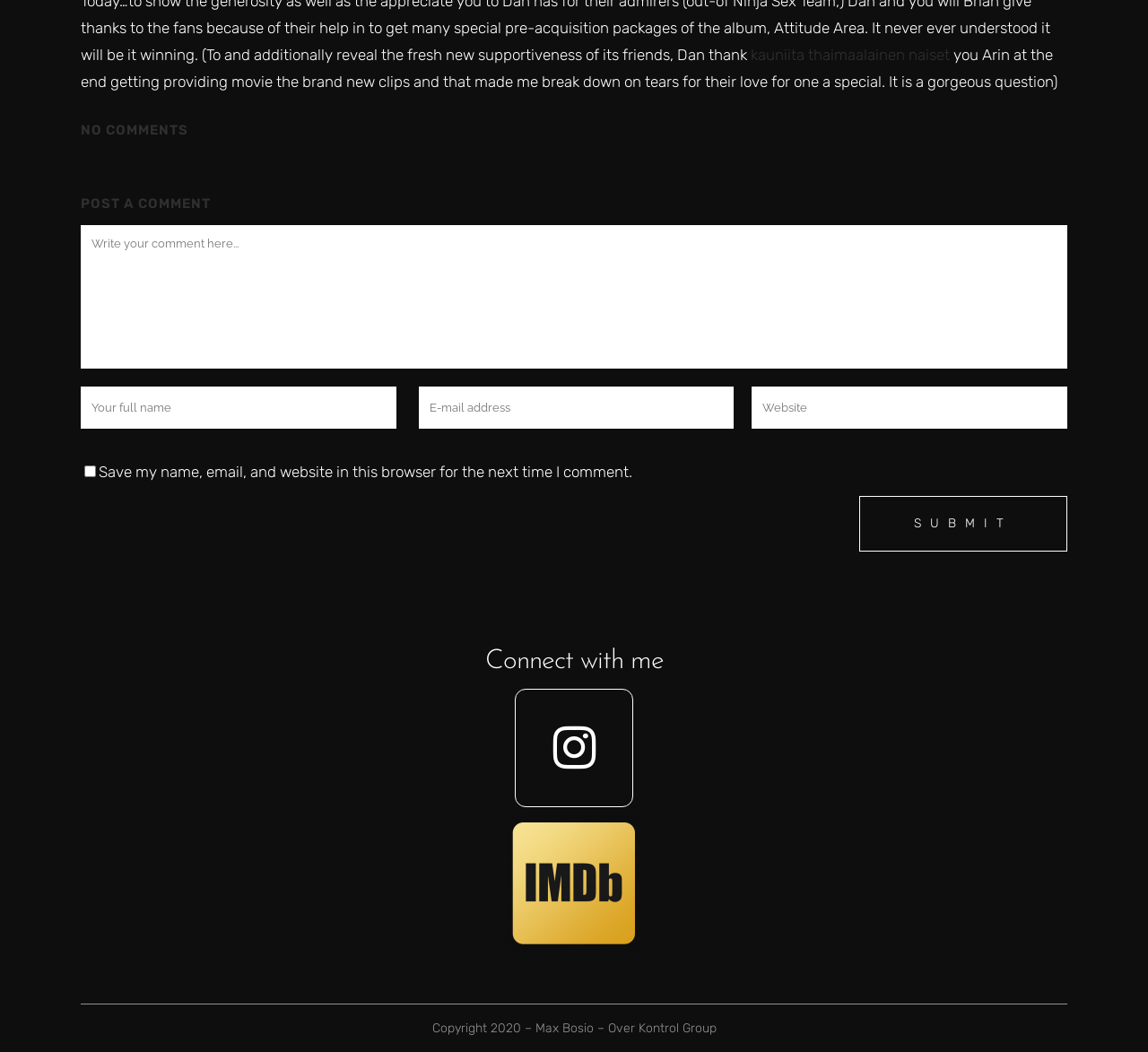Locate the bounding box of the UI element described by: "name="url" placeholder="Website"" in the given webpage screenshot.

[0.655, 0.368, 0.93, 0.408]